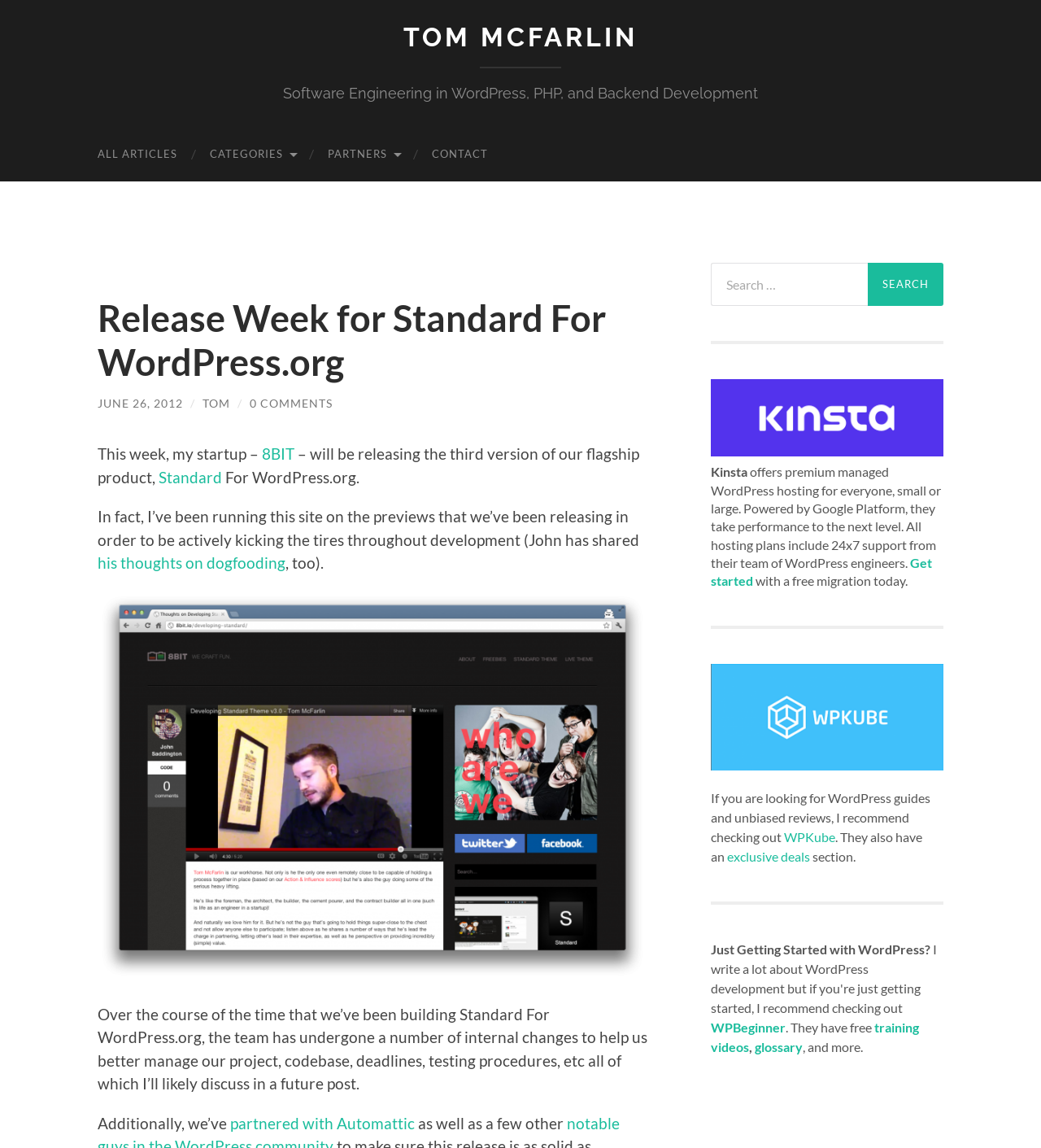Identify the bounding box coordinates of the element that should be clicked to fulfill this task: "Click on the 'CONTACT' link". The coordinates should be provided as four float numbers between 0 and 1, i.e., [left, top, right, bottom].

[0.399, 0.111, 0.484, 0.158]